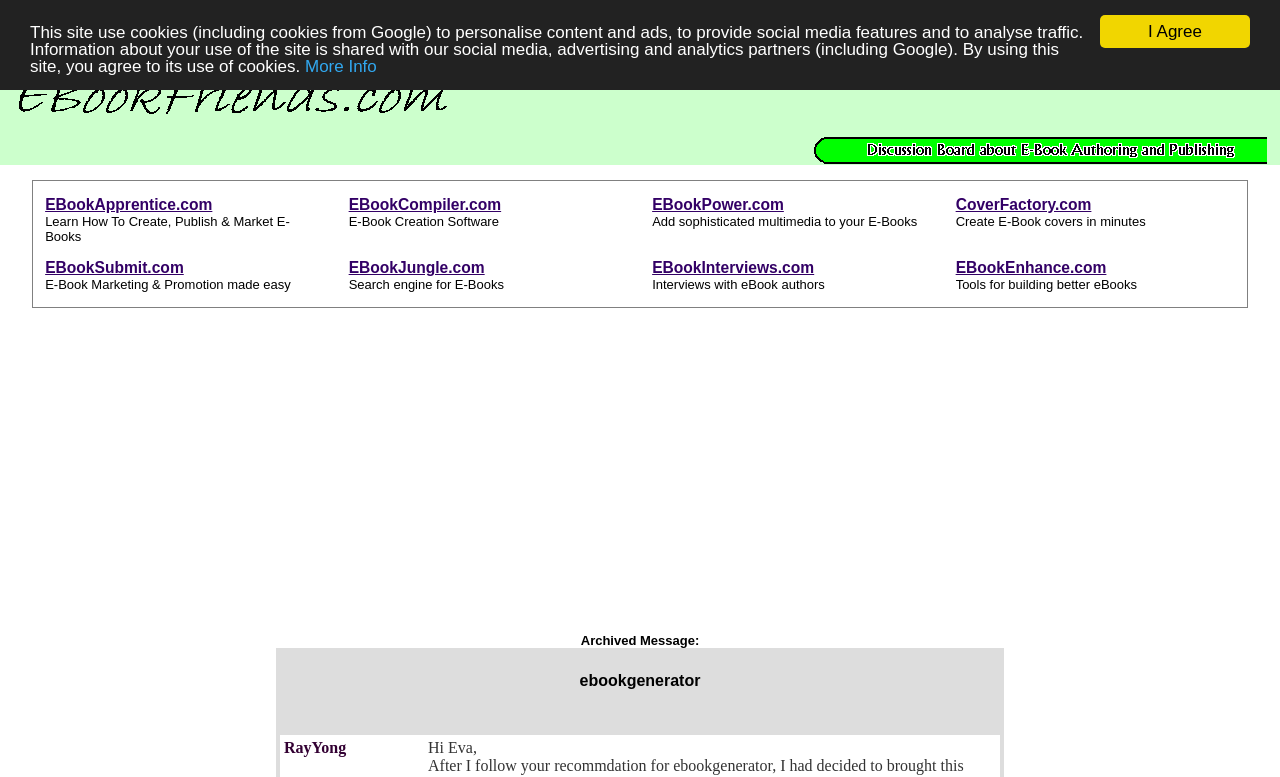What is the purpose of the table with eBook authors and software?
Please provide a single word or phrase answer based on the image.

To compare eBook creation options